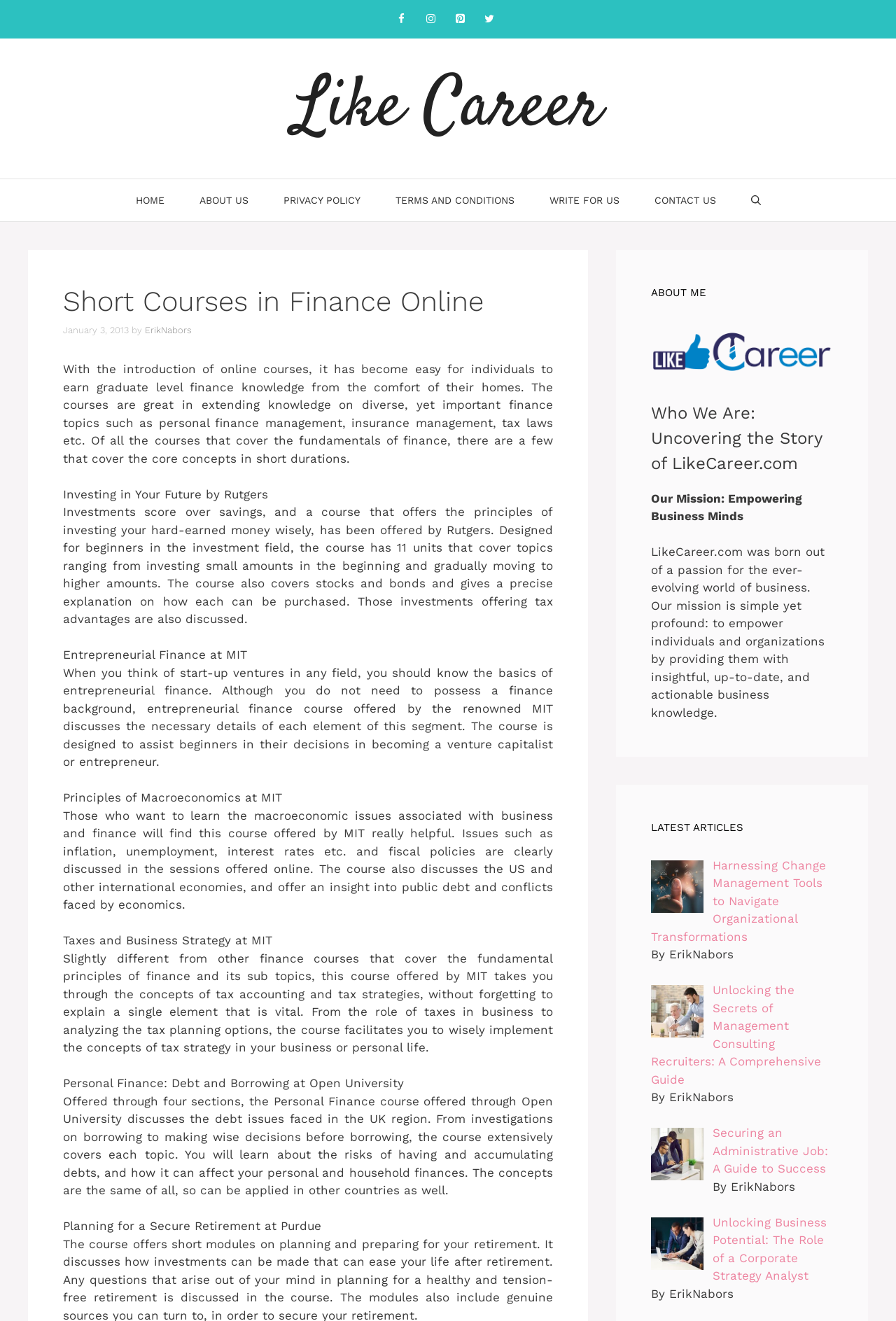Identify the bounding box for the given UI element using the description provided. Coordinates should be in the format (top-left x, top-left y, bottom-right x, bottom-right y) and must be between 0 and 1. Here is the description: Home

[0.132, 0.136, 0.203, 0.167]